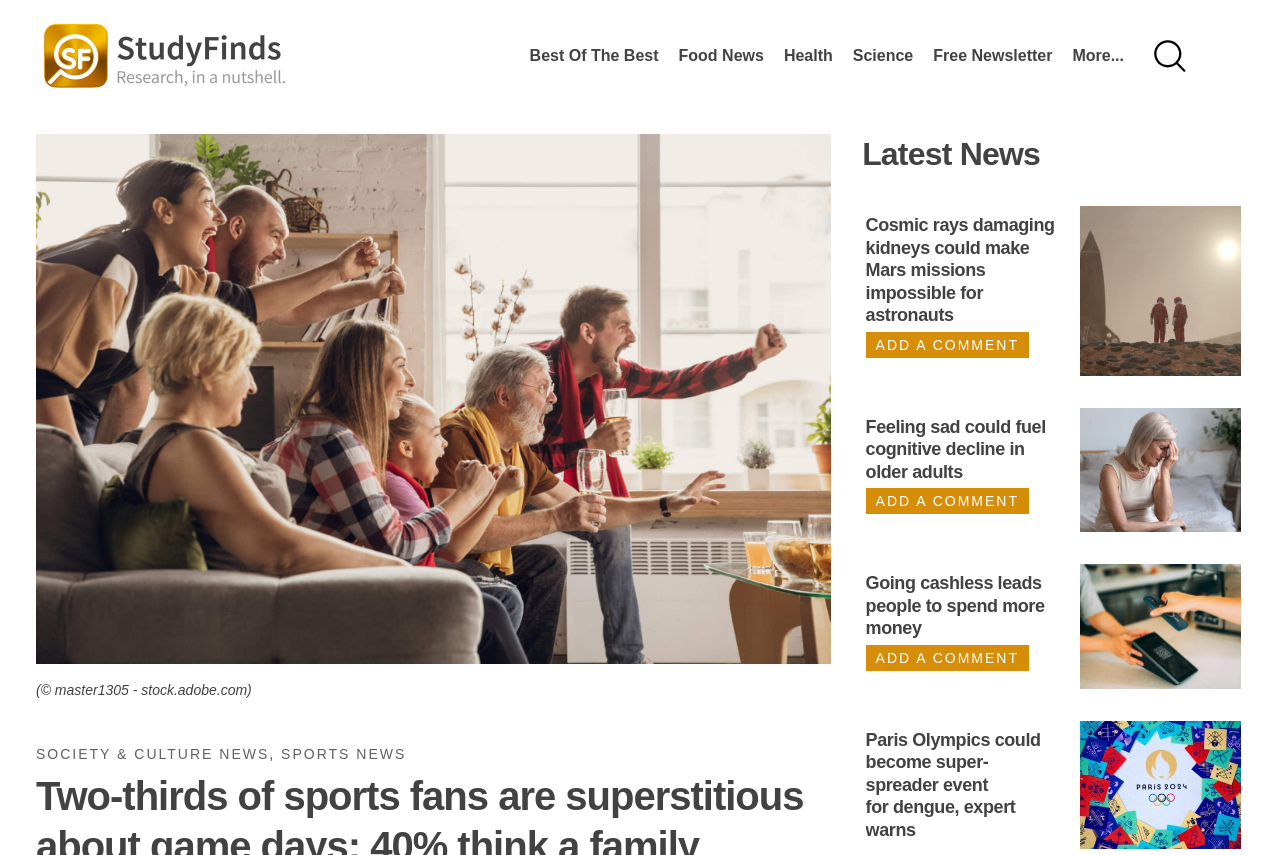What is the topic of the third article?
Provide a thorough and detailed answer to the question.

I looked at the heading element within the third article element, which has a text content of 'Going cashless leads people to spend more money'. This is the topic of the third article.